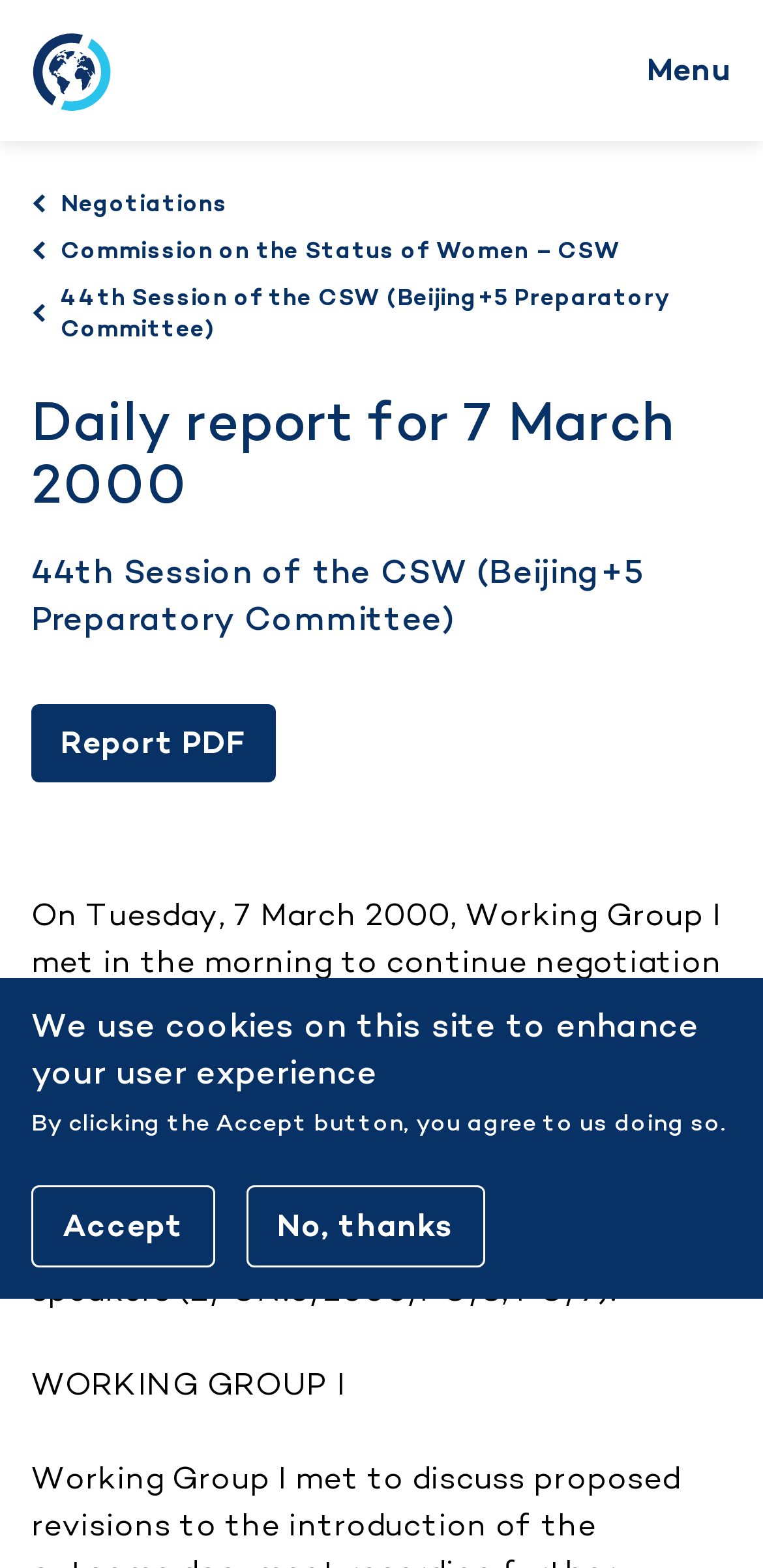Find the bounding box coordinates of the element to click in order to complete the given instruction: "Click the 'Sorteren' button."

None